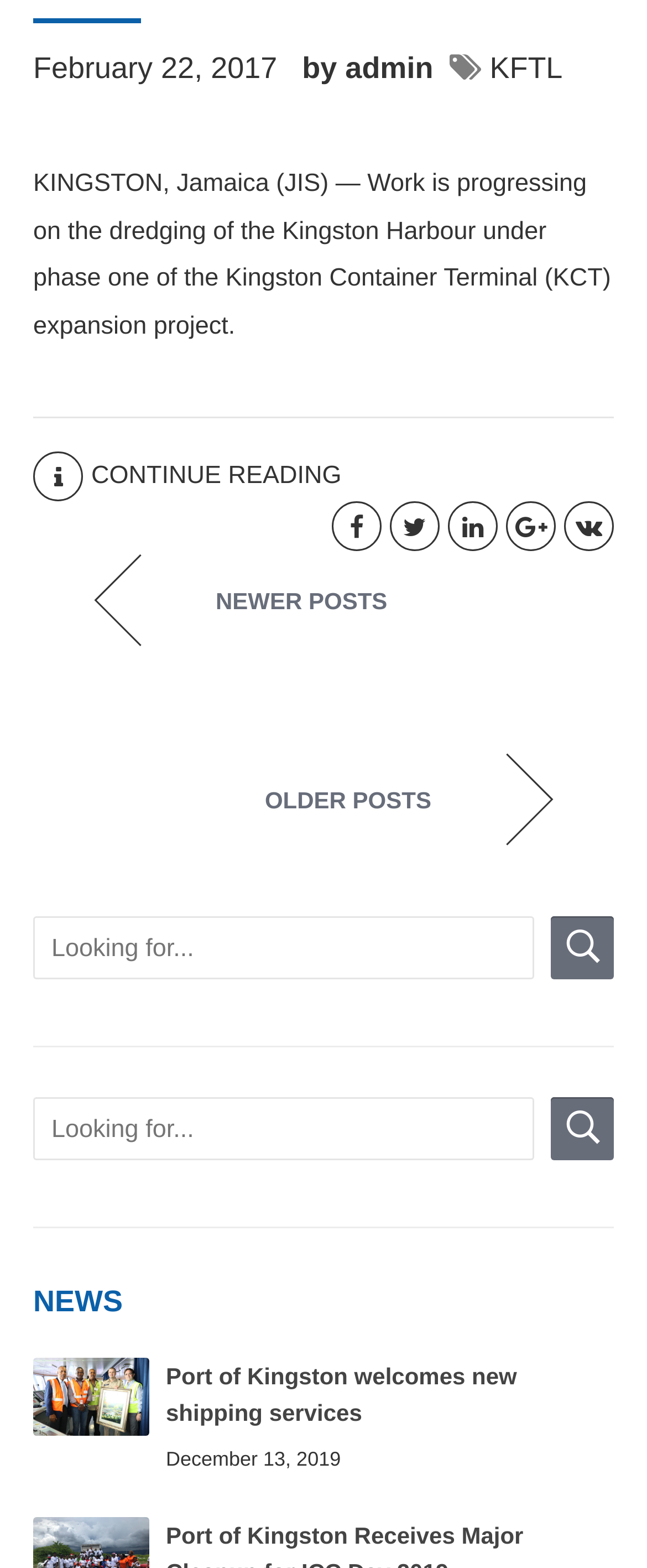Determine the bounding box for the described HTML element: "alt="IMG-20191209-WA0024.jpg"". Ensure the coordinates are four float numbers between 0 and 1 in the format [left, top, right, bottom].

[0.051, 0.912, 0.231, 0.93]